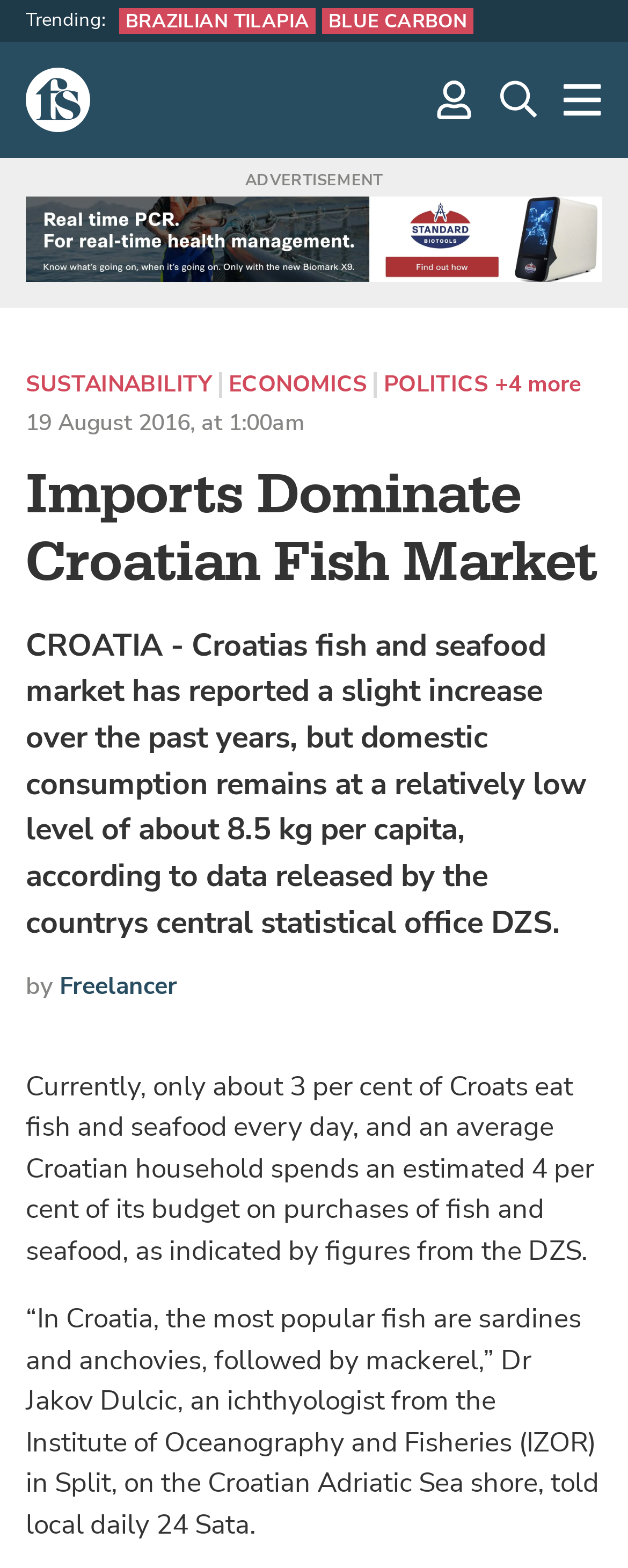Please respond to the question with a concise word or phrase:
What are the most popular fish in Croatia?

sardines and anchovies